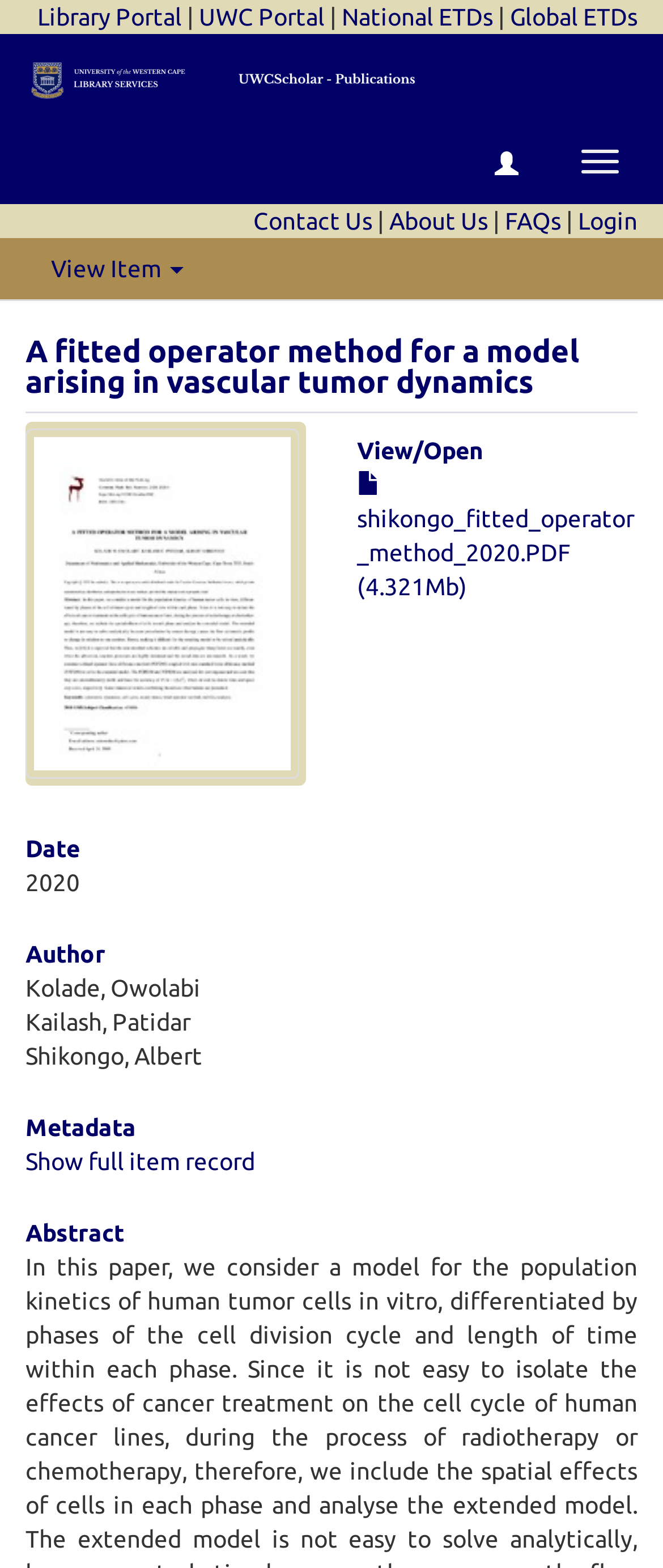Please find the bounding box coordinates of the element that must be clicked to perform the given instruction: "Open the PDF file". The coordinates should be four float numbers from 0 to 1, i.e., [left, top, right, bottom].

[0.538, 0.301, 0.956, 0.383]